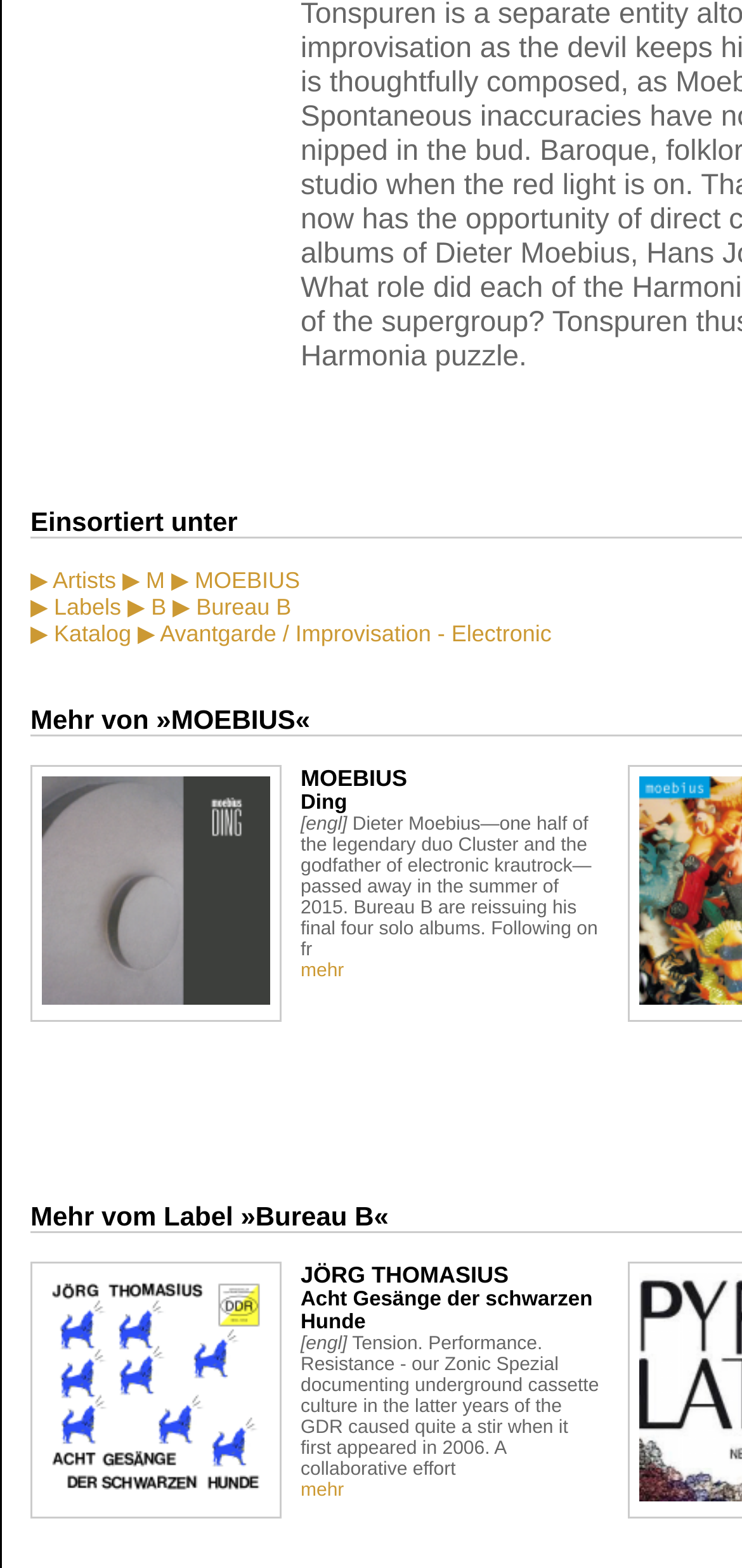Determine the bounding box coordinates for the area that should be clicked to carry out the following instruction: "Open cover".

[0.056, 0.627, 0.364, 0.644]